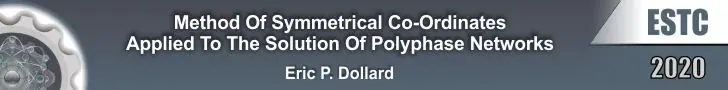Analyze the image and provide a detailed answer to the question: What is the background color of the design?

The design includes a grey background with a stylized gear graphic, symbolizing mechanics and innovation in the field of electrical systems.